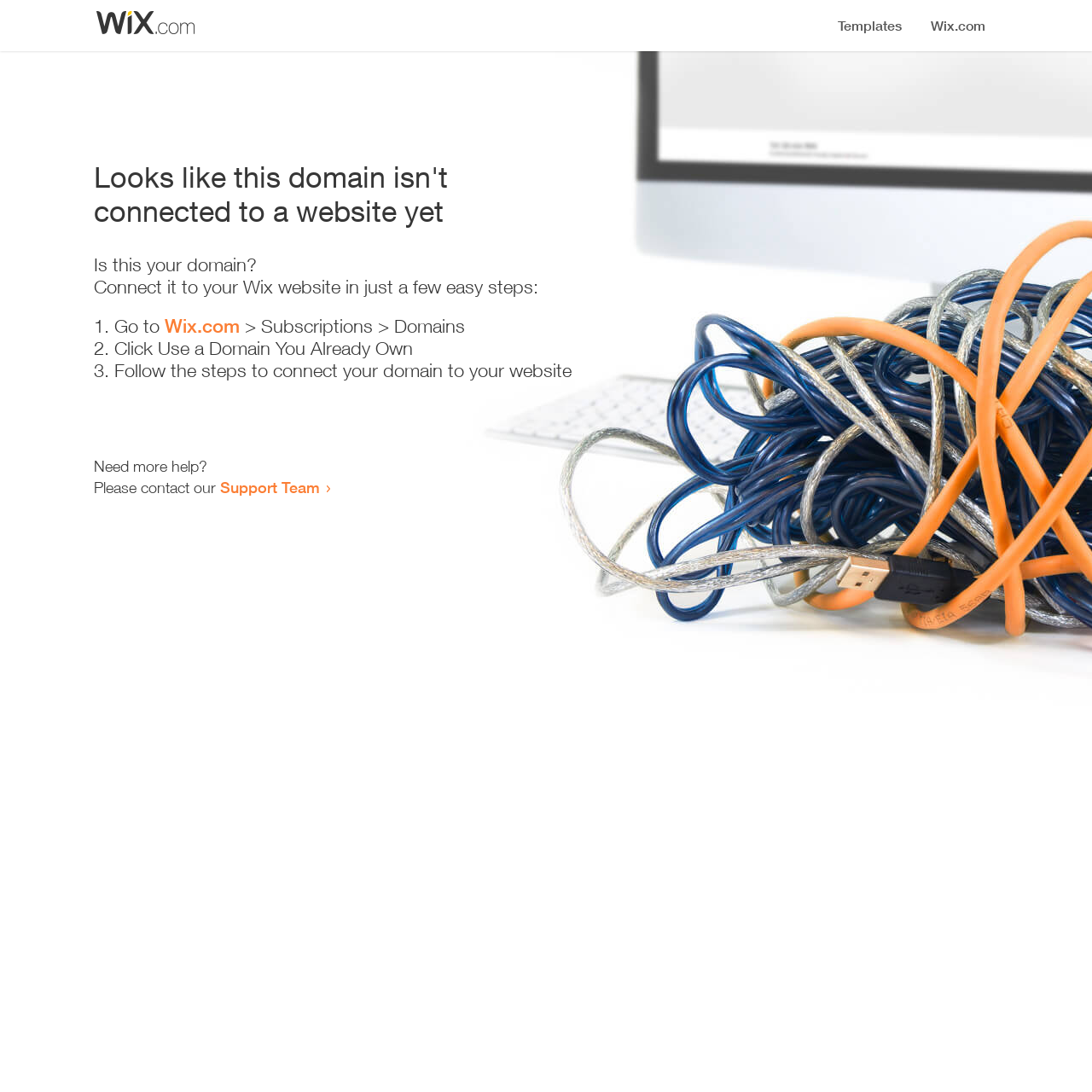Using the element description provided, determine the bounding box coordinates in the format (top-left x, top-left y, bottom-right x, bottom-right y). Ensure that all values are floating point numbers between 0 and 1. Element description: Support Team

[0.202, 0.438, 0.293, 0.455]